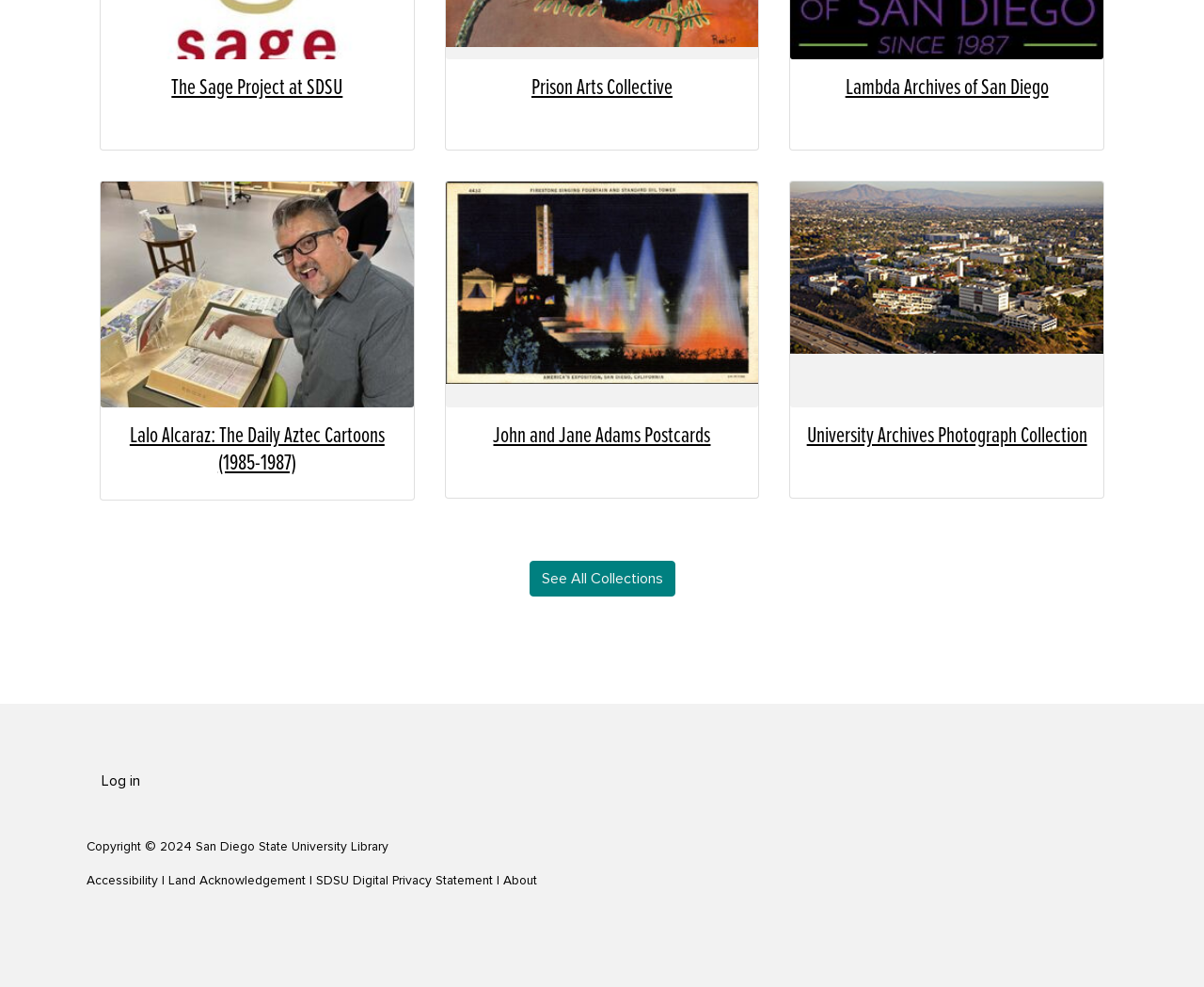Identify the bounding box of the UI component described as: "Log in".

[0.072, 0.772, 0.129, 0.81]